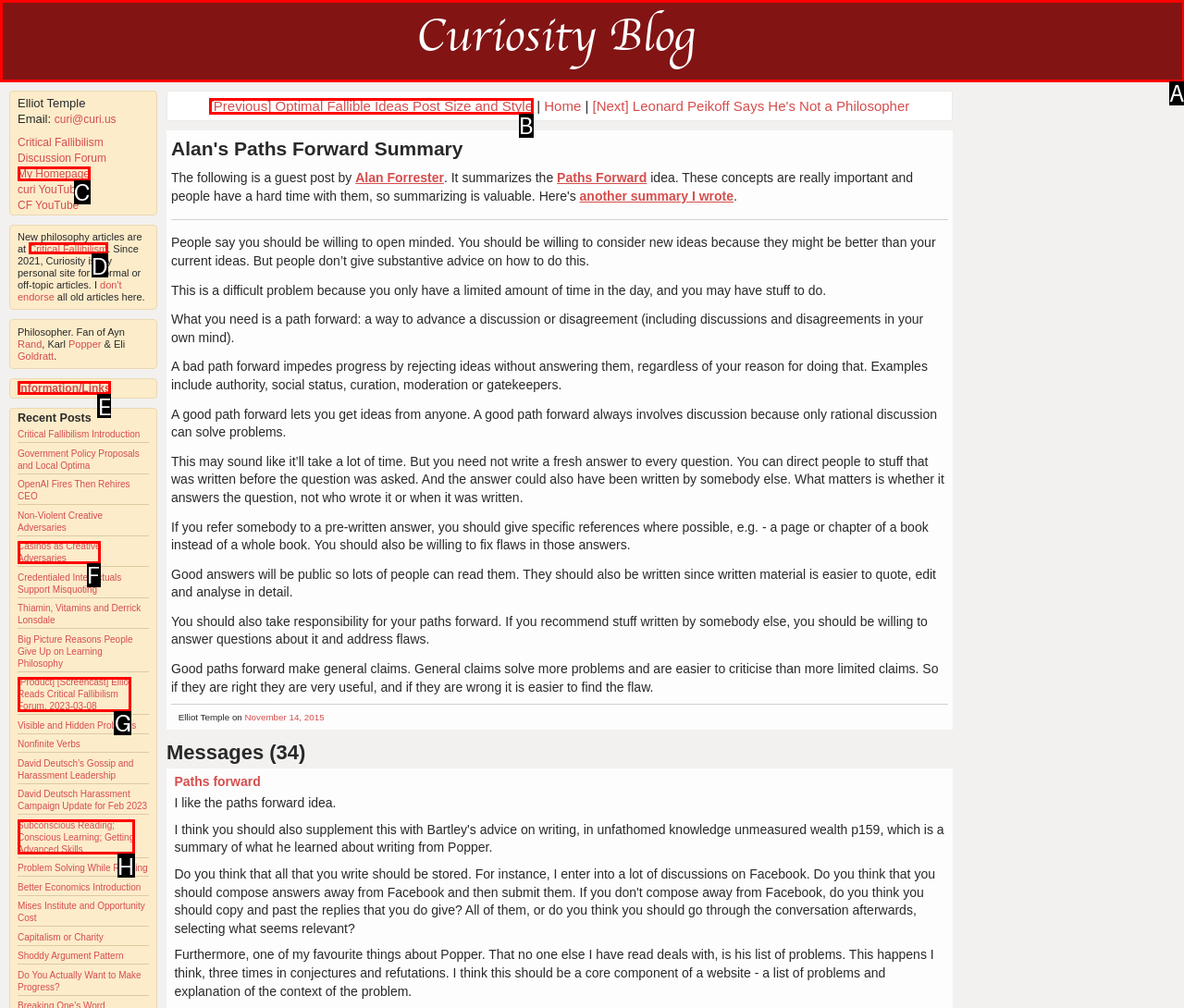Select the HTML element to finish the task: view Elliot Temple's homepage Reply with the letter of the correct option.

C